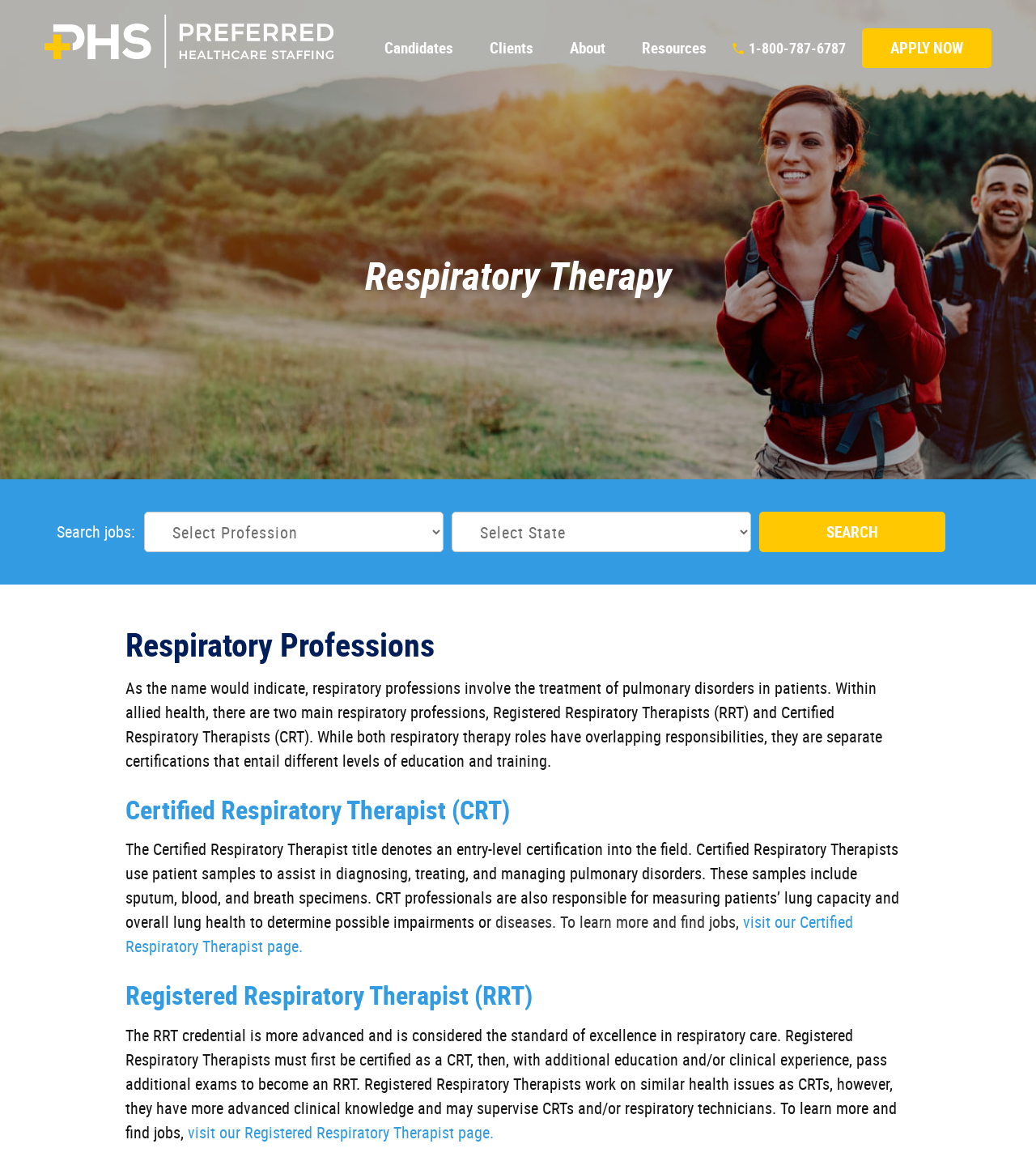Find the bounding box coordinates for the area that should be clicked to accomplish the instruction: "Call 1-800-787-6787".

[0.707, 0.032, 0.816, 0.051]